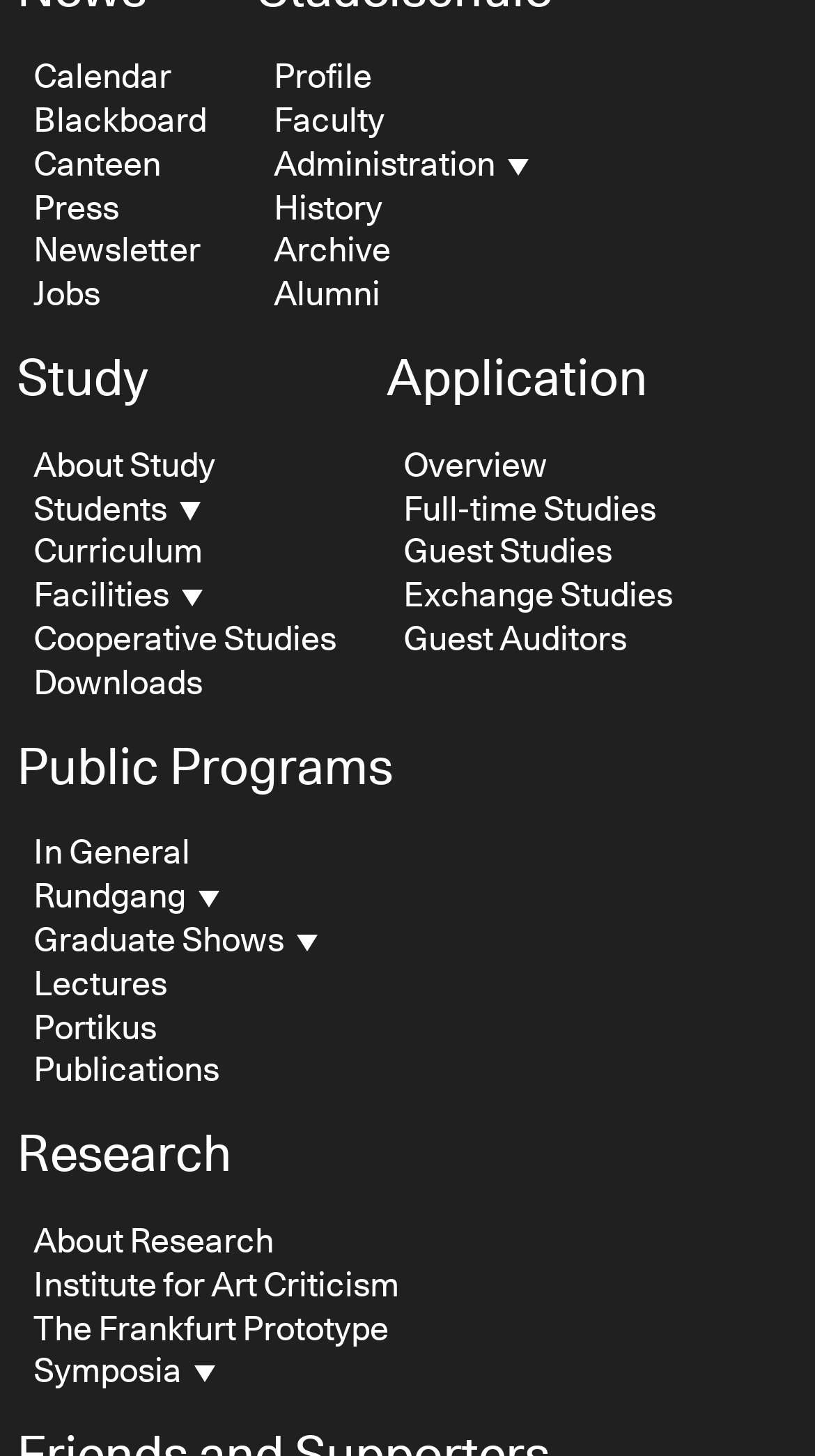Using details from the image, please answer the following question comprehensively:
What is the 'Cooperative Studies' link for?

The 'Cooperative Studies' link is likely for collaborative programs or partnerships between the university and other institutions or organizations, as it is grouped with other links related to academic programs and curriculum.